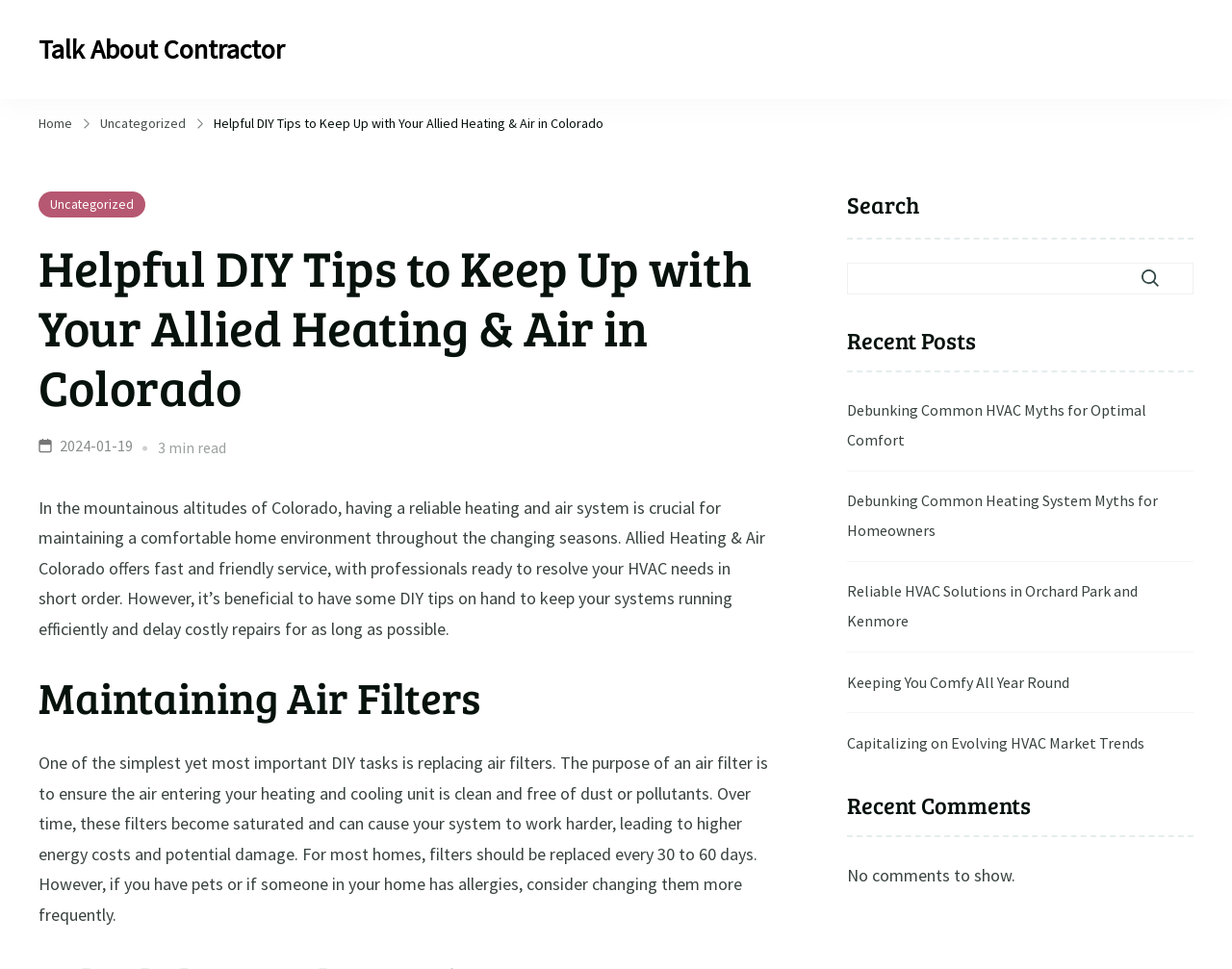Specify the bounding box coordinates of the element's region that should be clicked to achieve the following instruction: "View the 'Recent Posts'". The bounding box coordinates consist of four float numbers between 0 and 1, in the format [left, top, right, bottom].

[0.688, 0.335, 0.969, 0.384]